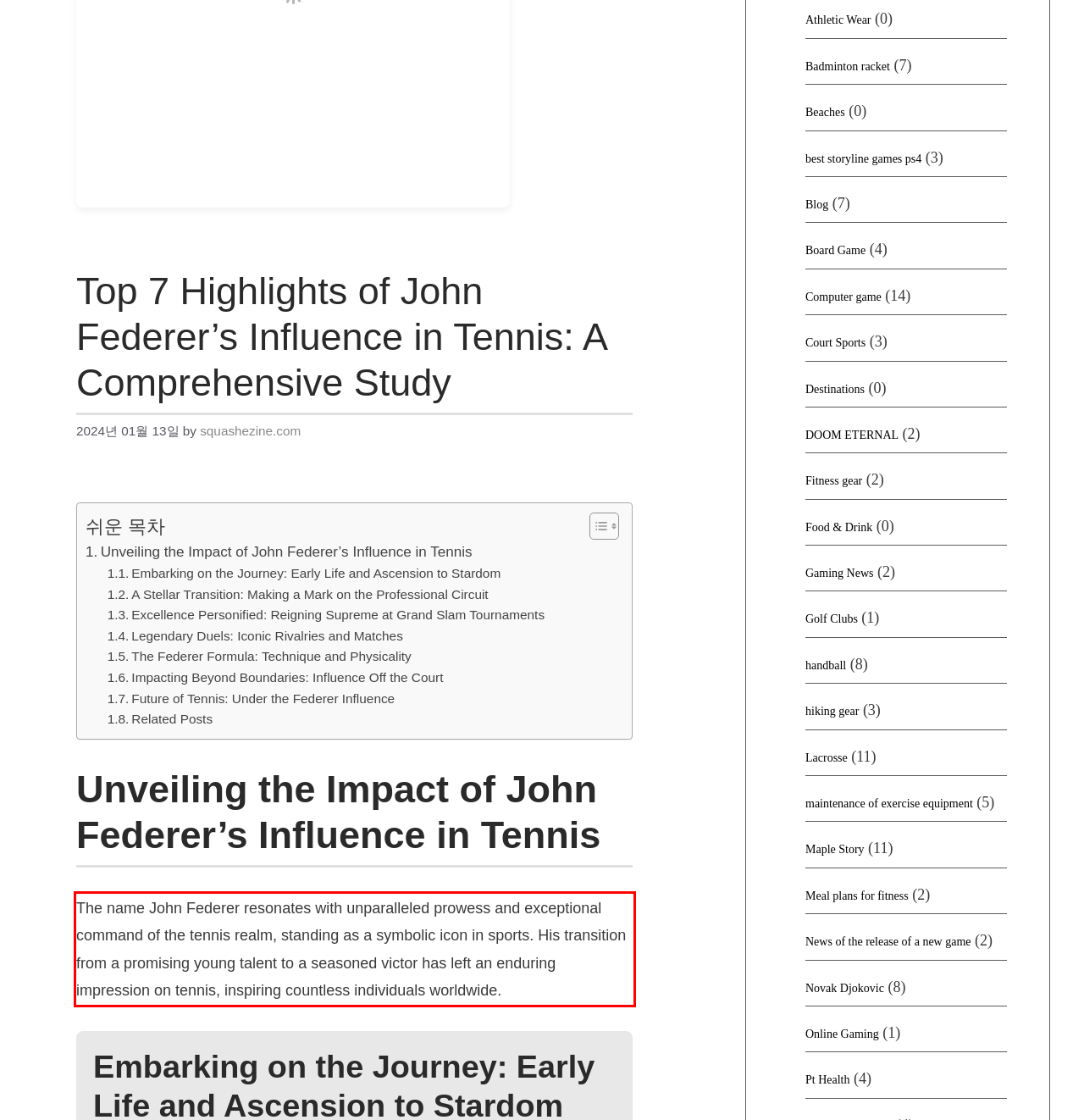In the screenshot of the webpage, find the red bounding box and perform OCR to obtain the text content restricted within this red bounding box.

The name John Federer resonates with unparalleled prowess and exceptional command of the tennis realm, standing as a symbolic icon in sports. His transition from a promising young talent to a seasoned victor has left an enduring impression on tennis, inspiring countless individuals worldwide.